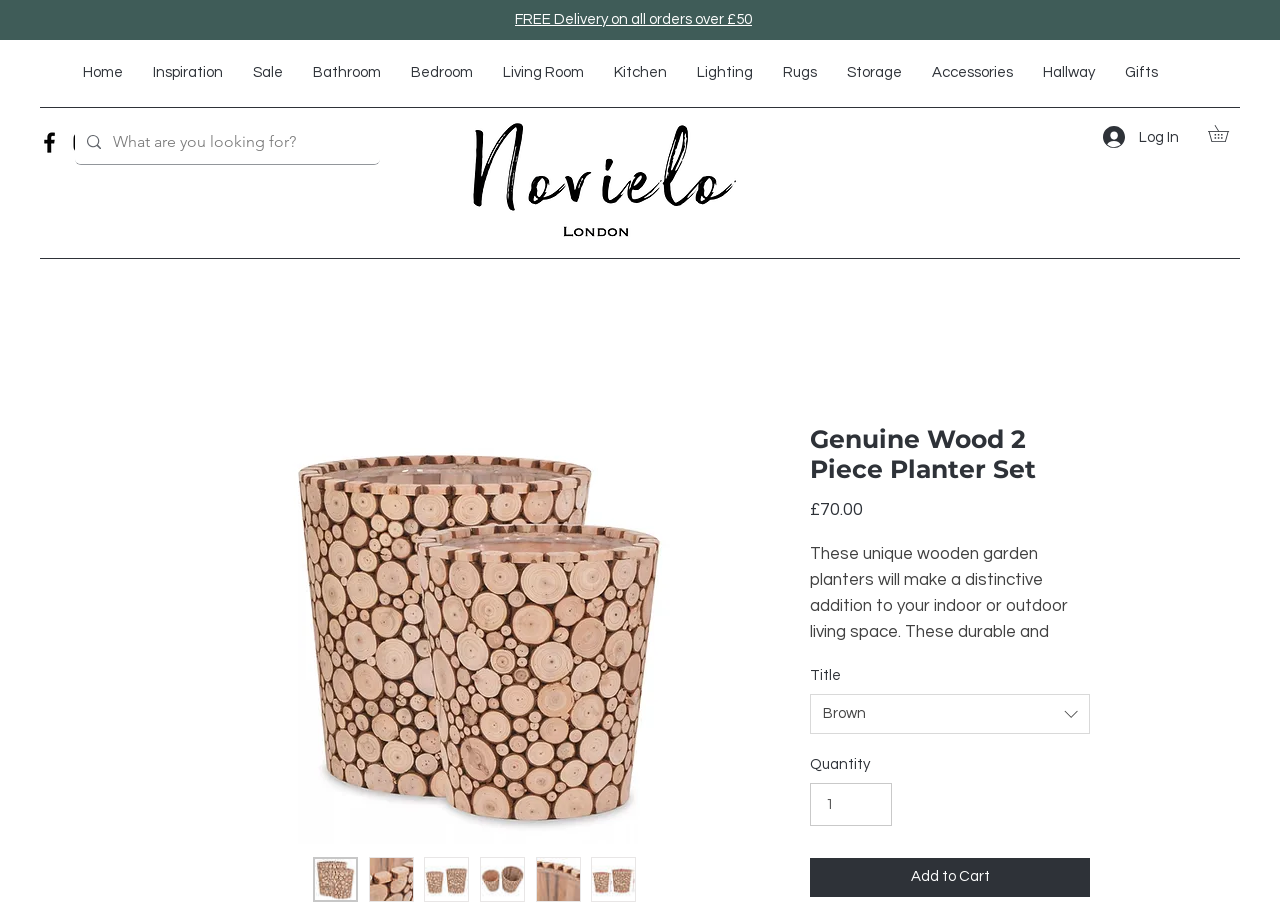Identify the coordinates of the bounding box for the element that must be clicked to accomplish the instruction: "Log in to the website".

[0.851, 0.132, 0.932, 0.17]